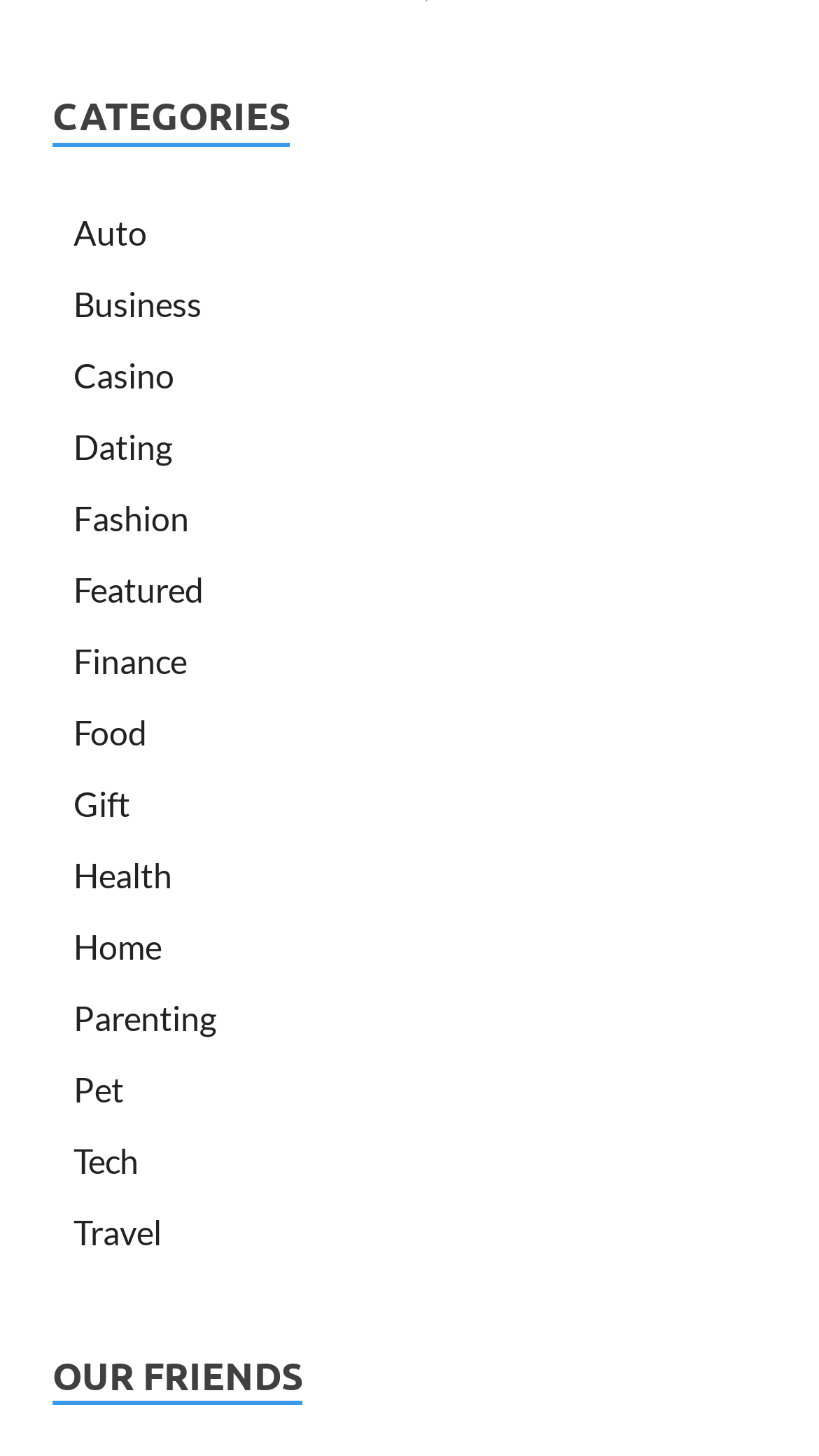Please identify the bounding box coordinates of the area that needs to be clicked to follow this instruction: "Check OUR FRIENDS section".

[0.064, 0.928, 0.369, 0.965]